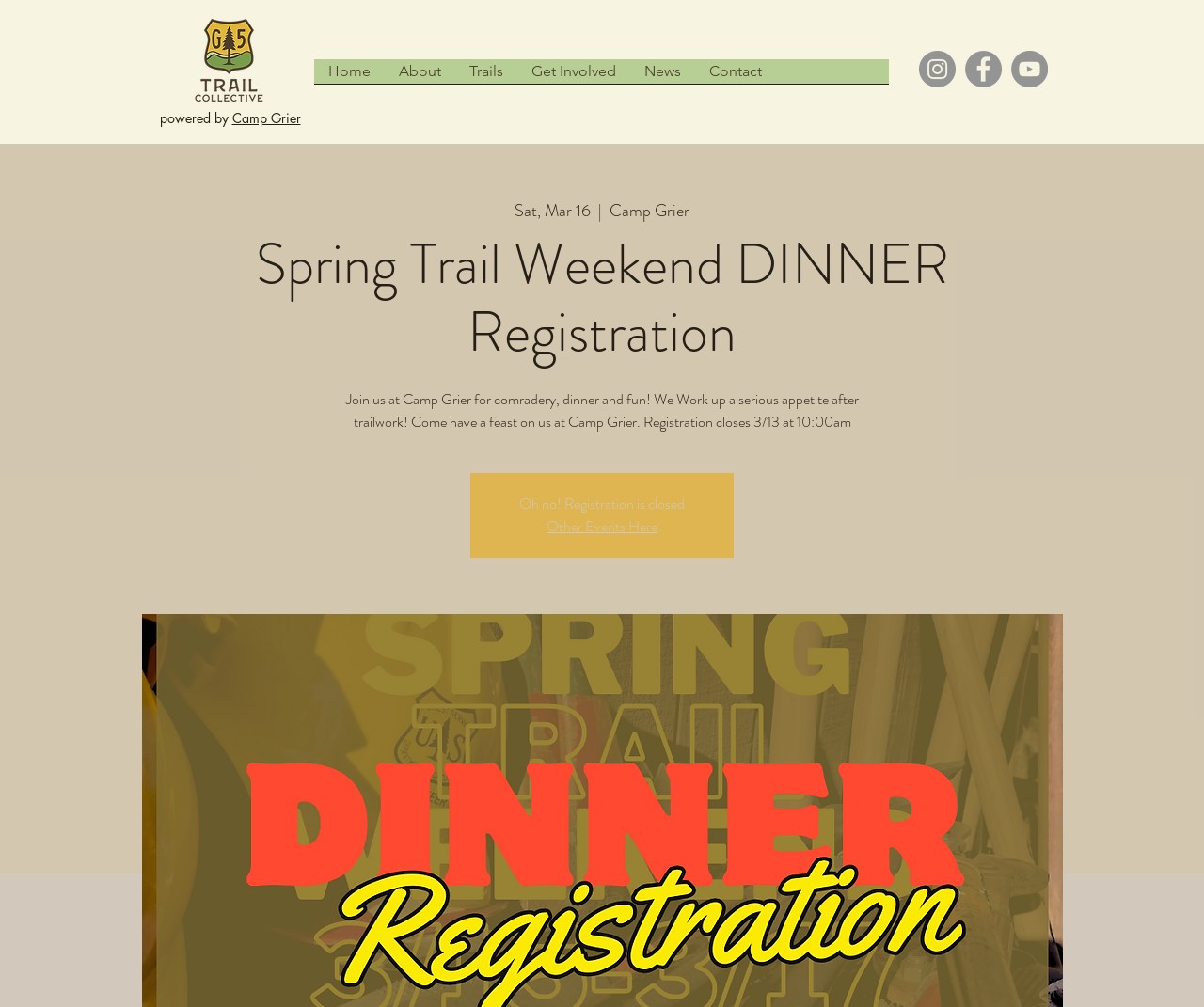Carefully examine the image and provide an in-depth answer to the question: What is the deadline for registration?

The deadline for registration is mentioned in the text 'Registration closes 3/13 at 10:00am' which indicates that the registration will close on March 13th at 10:00 am.